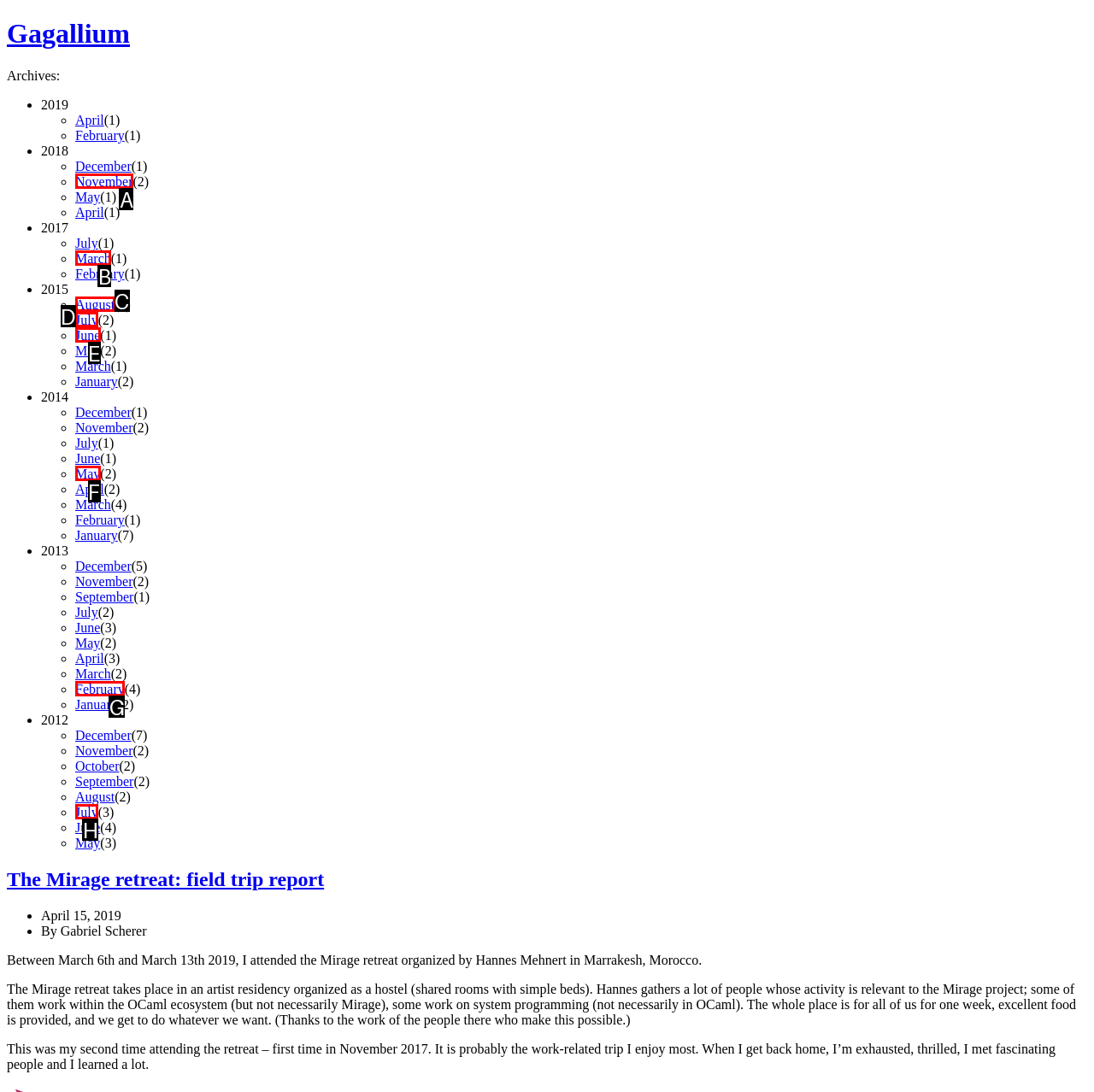What letter corresponds to the UI element described here: June
Reply with the letter from the options provided.

E